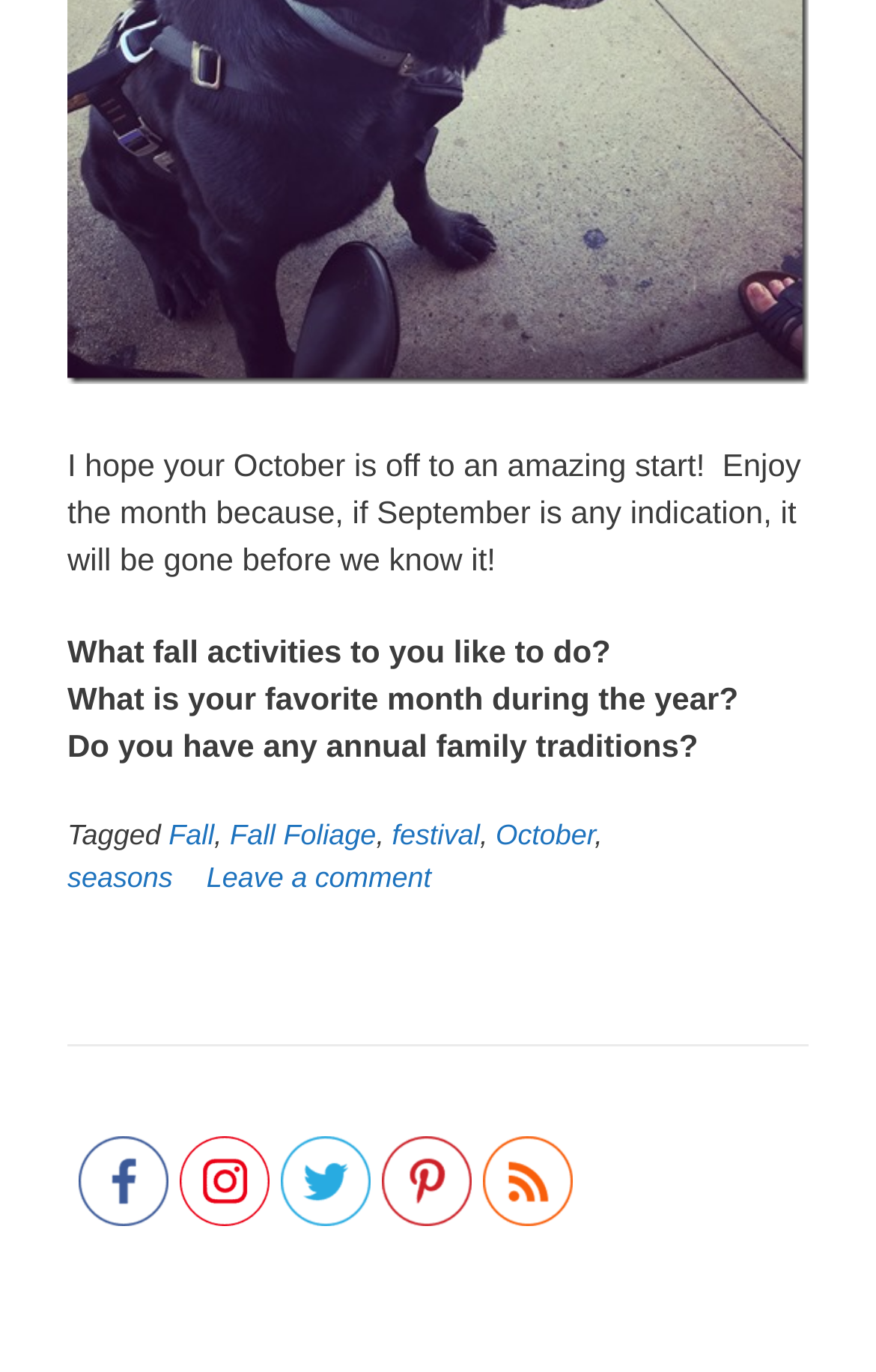What is the first tag mentioned in the footer section?
Refer to the image and respond with a one-word or short-phrase answer.

Fall